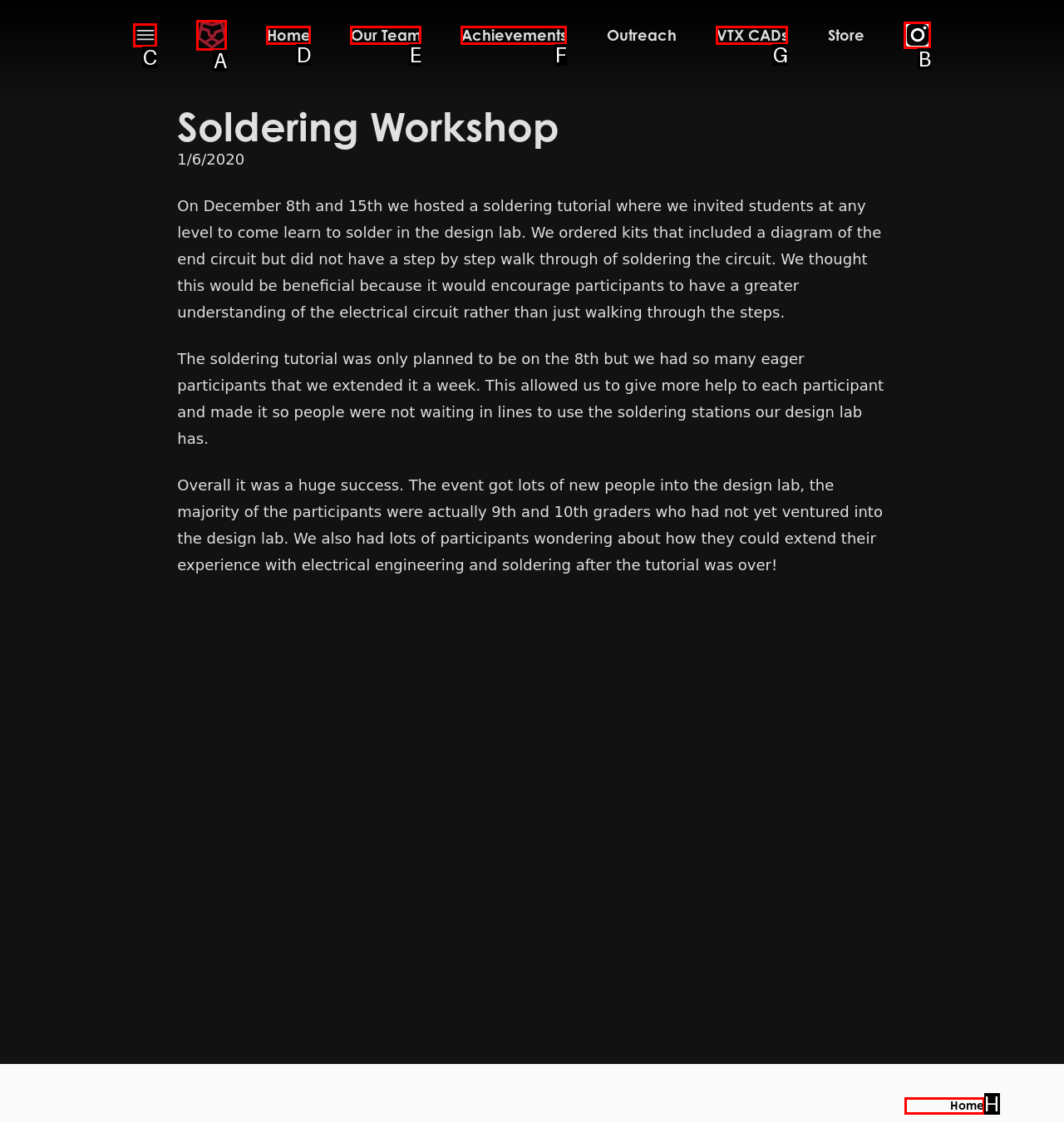Which option is described as follows: parent_node: Home aria-label="Instagram Page"
Answer with the letter of the matching option directly.

B